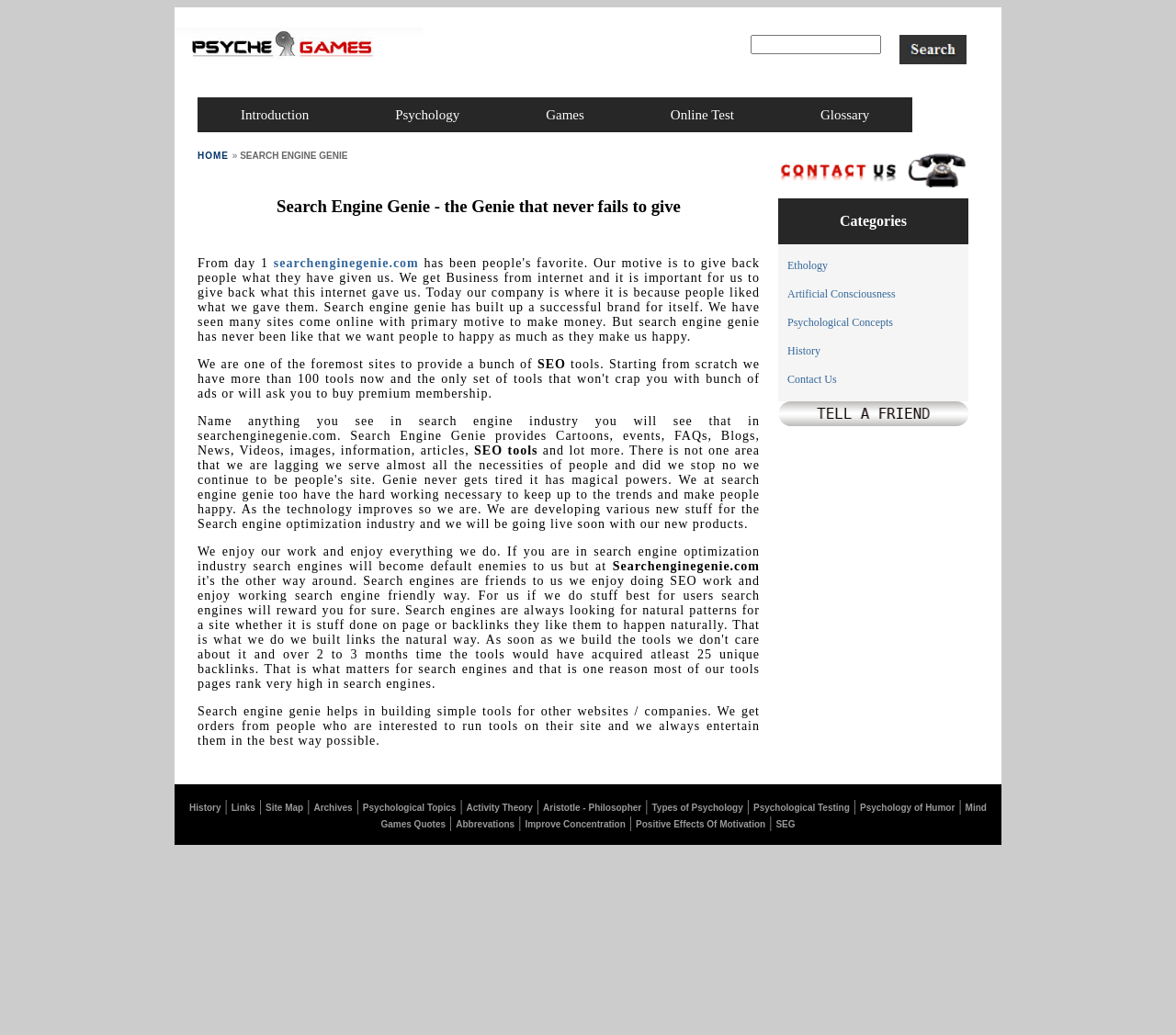Given the description "Types of Psychology", determine the bounding box of the corresponding UI element.

[0.554, 0.775, 0.632, 0.785]